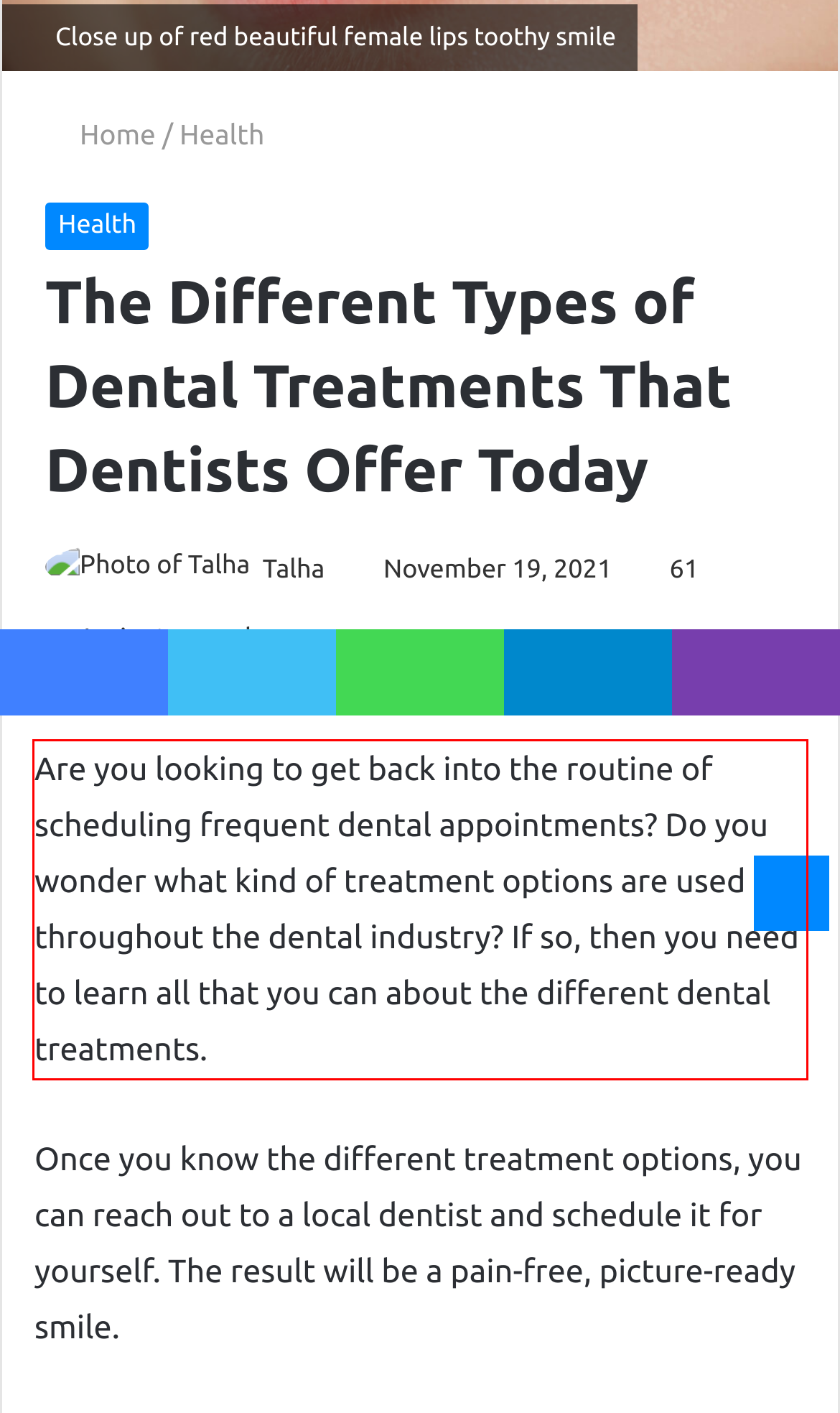You are presented with a screenshot containing a red rectangle. Extract the text found inside this red bounding box.

Are you looking to get back into the routine of scheduling frequent dental appointments? Do you wonder what kind of treatment options are used throughout the dental industry? If so, then you need to learn all that you can about the different dental treatments.